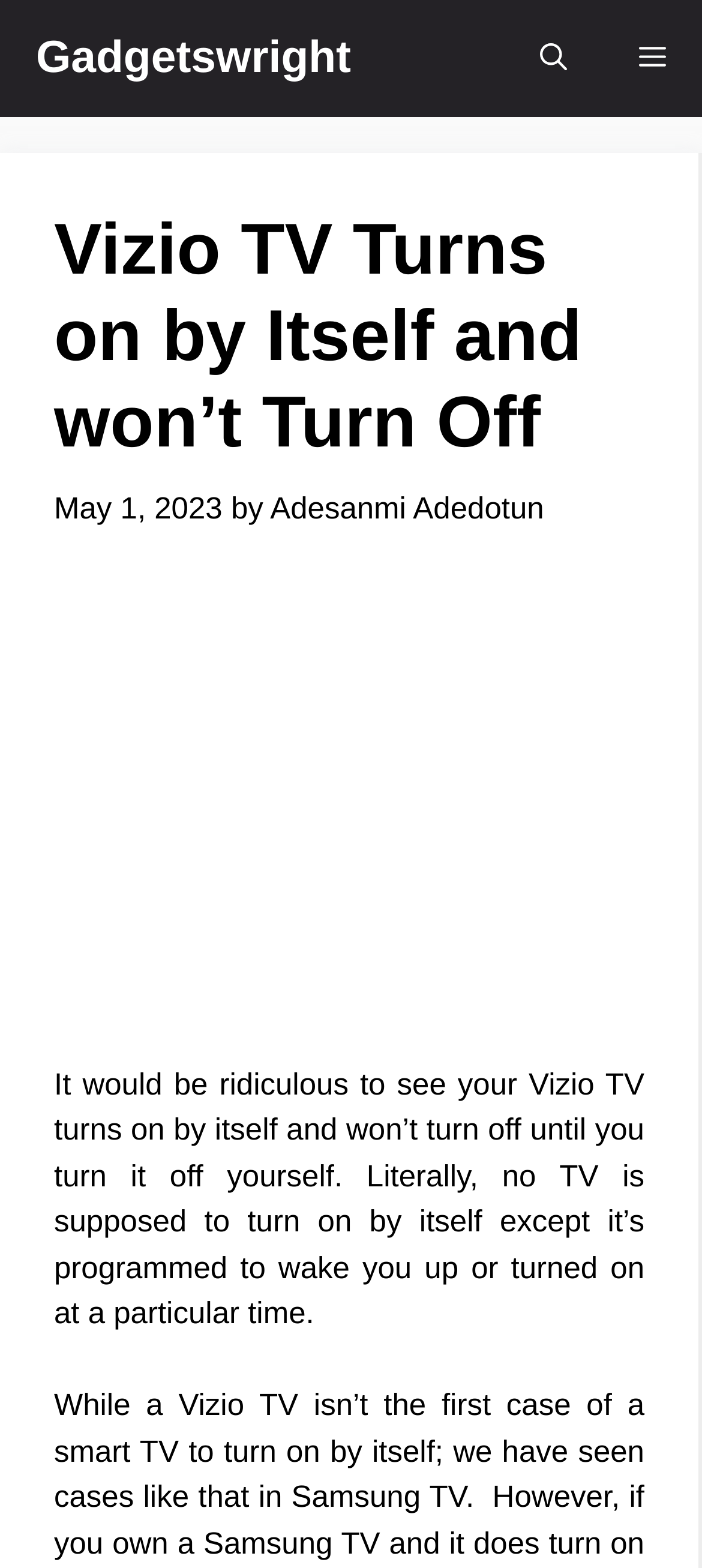Predict the bounding box of the UI element based on this description: "aria-label="Open search"".

[0.718, 0.0, 0.859, 0.075]